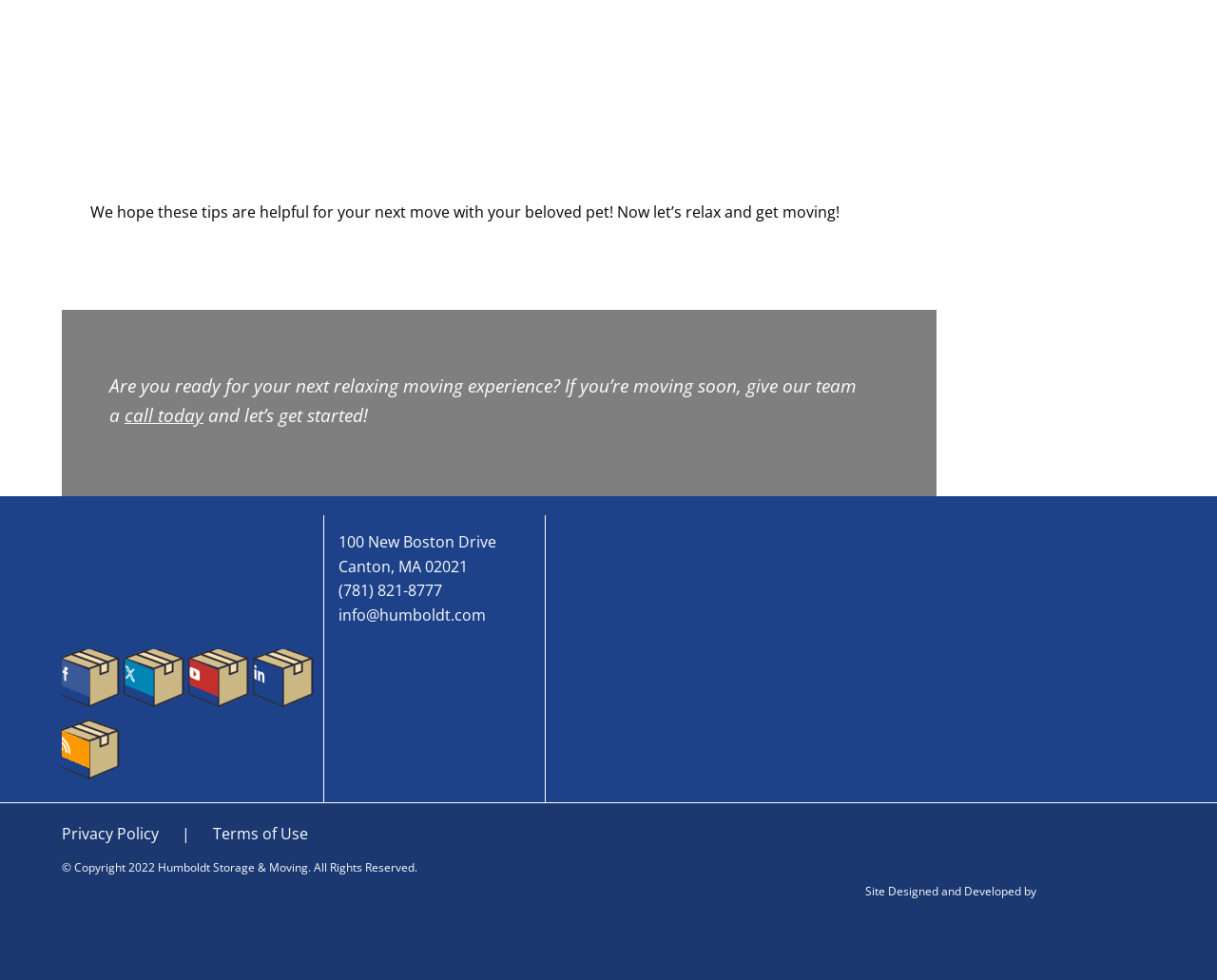Answer briefly with one word or phrase:
What is the copyright year?

2022